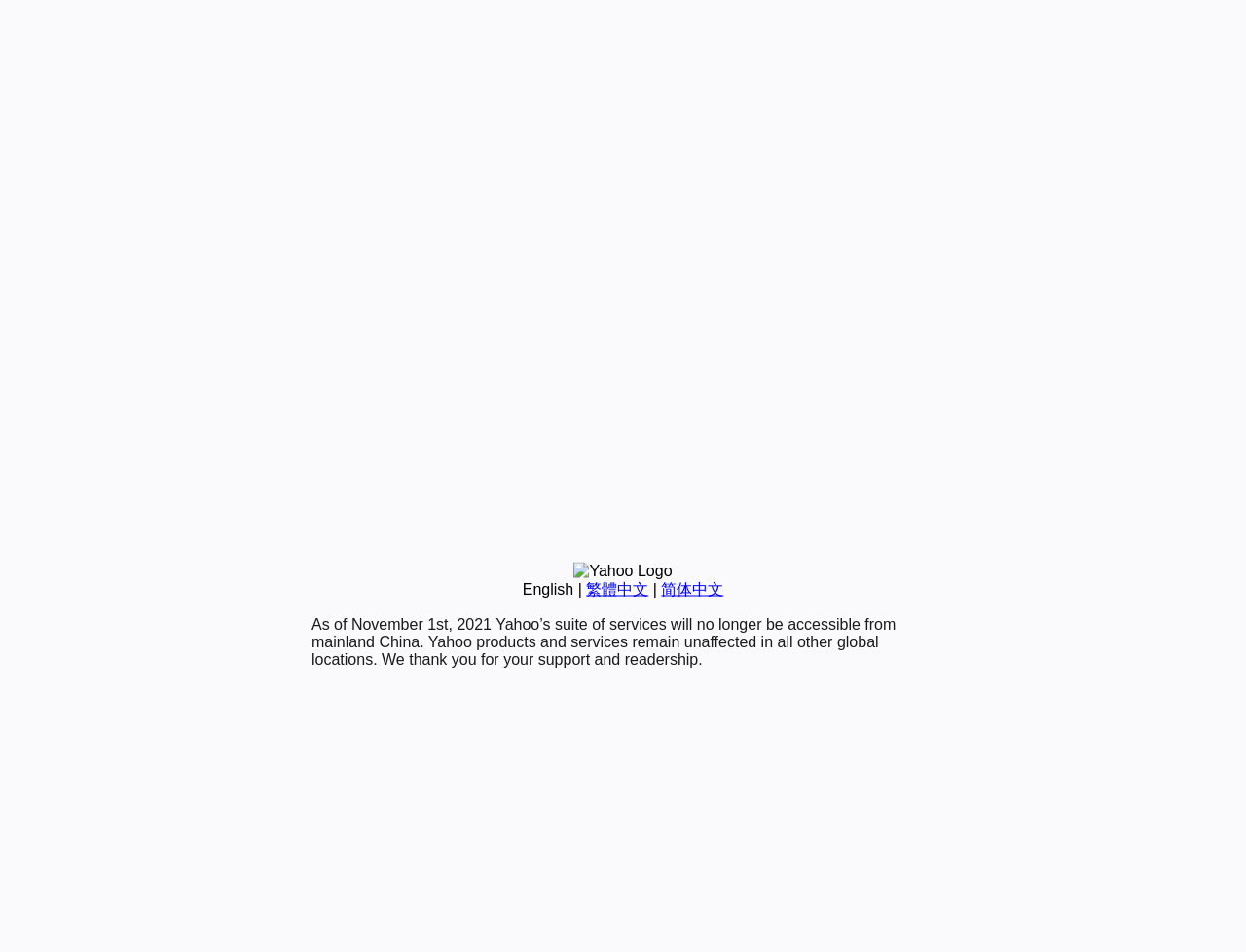Determine the bounding box coordinates for the UI element matching this description: "繁體中文".

[0.47, 0.61, 0.52, 0.627]